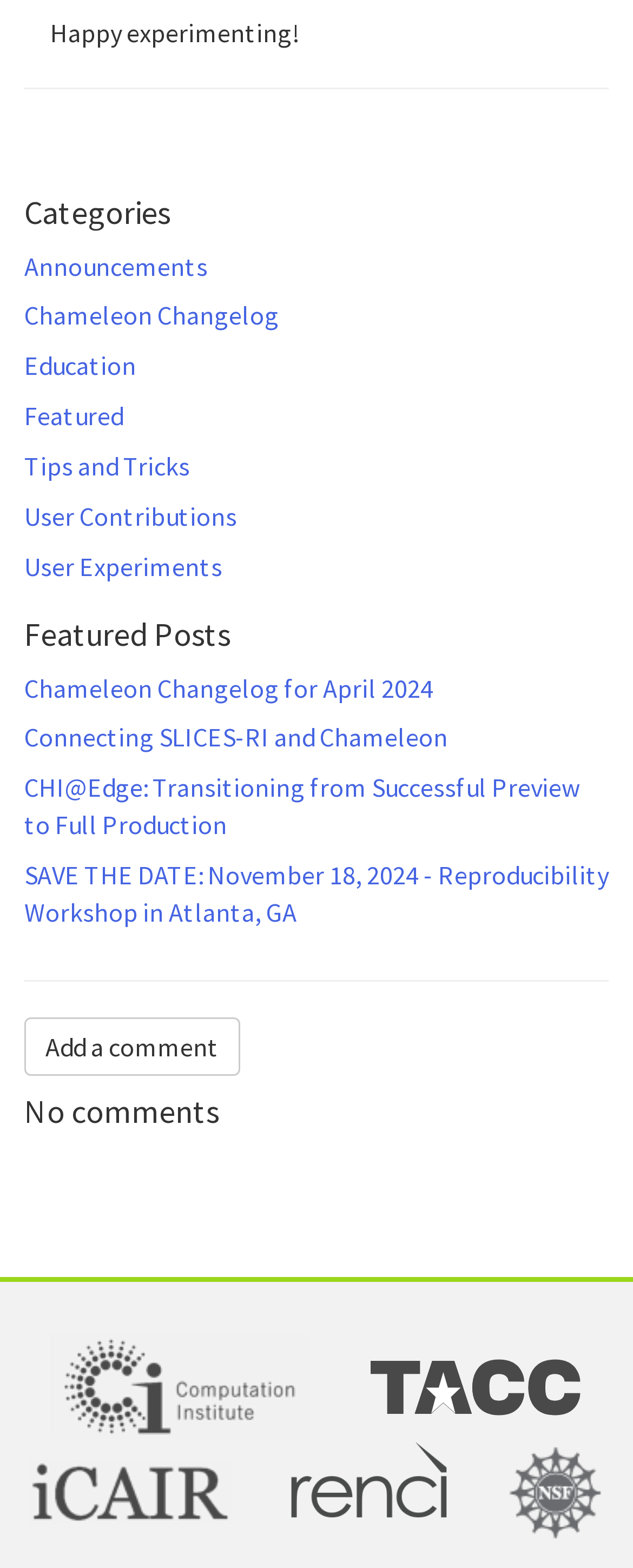What is the title of the first featured post?
Your answer should be a single word or phrase derived from the screenshot.

Chameleon Changelog for April 2024